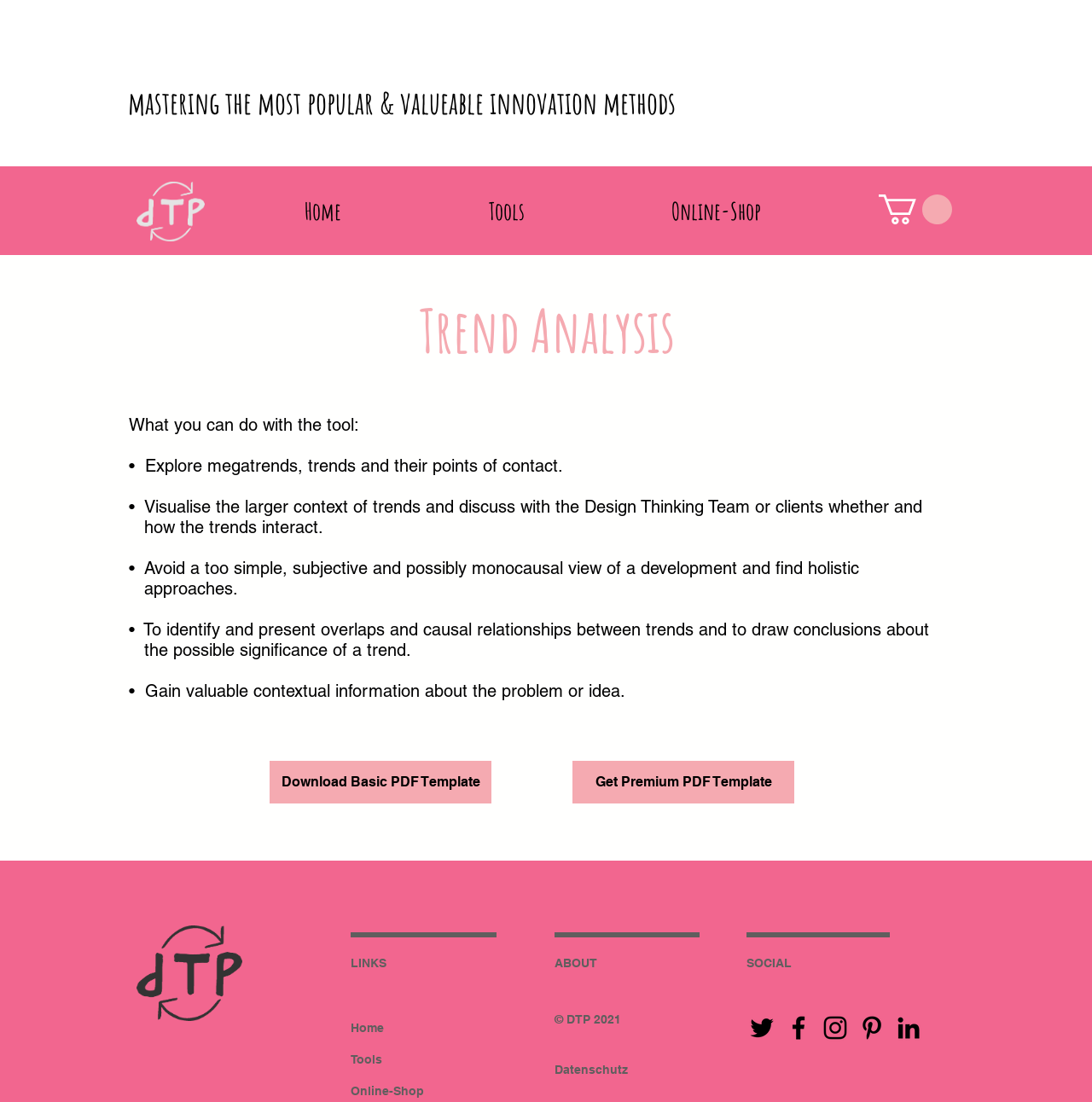What can you do with the tool?
Based on the content of the image, thoroughly explain and answer the question.

According to the webpage, the tool can be used to 'Explore megatrends, trends and their points of contact', 'Visualise the larger context of trends and discuss with the Design Thinking Team or clients whether and how the trends interact', and more.